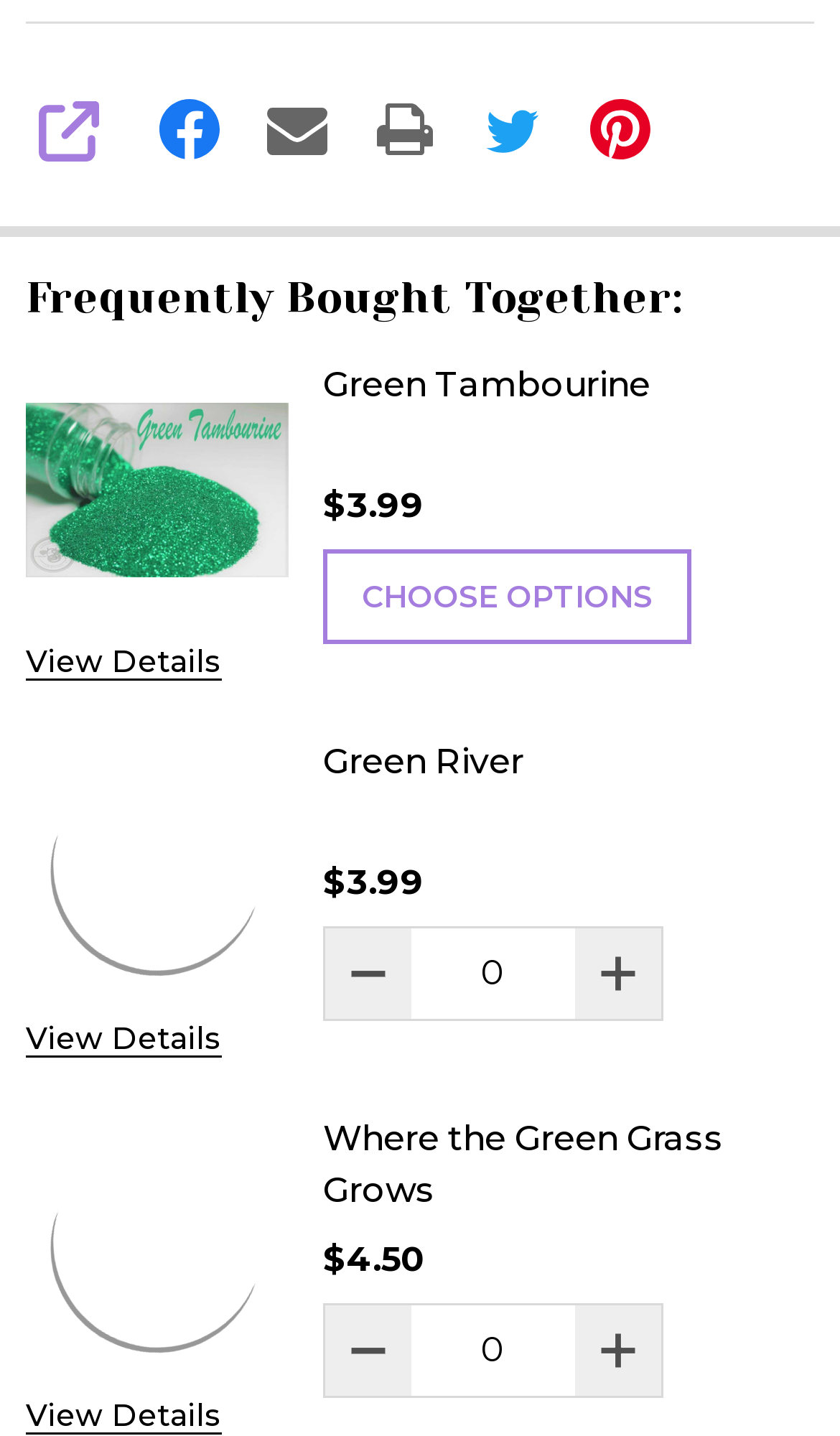How many products are listed on this page?
Using the image as a reference, give an elaborate response to the question.

I counted the number of product sections on the page, which are 'Green Tambourine', 'Green River', and 'Where the Green Grass Grows', so there are 3 products listed on this page.